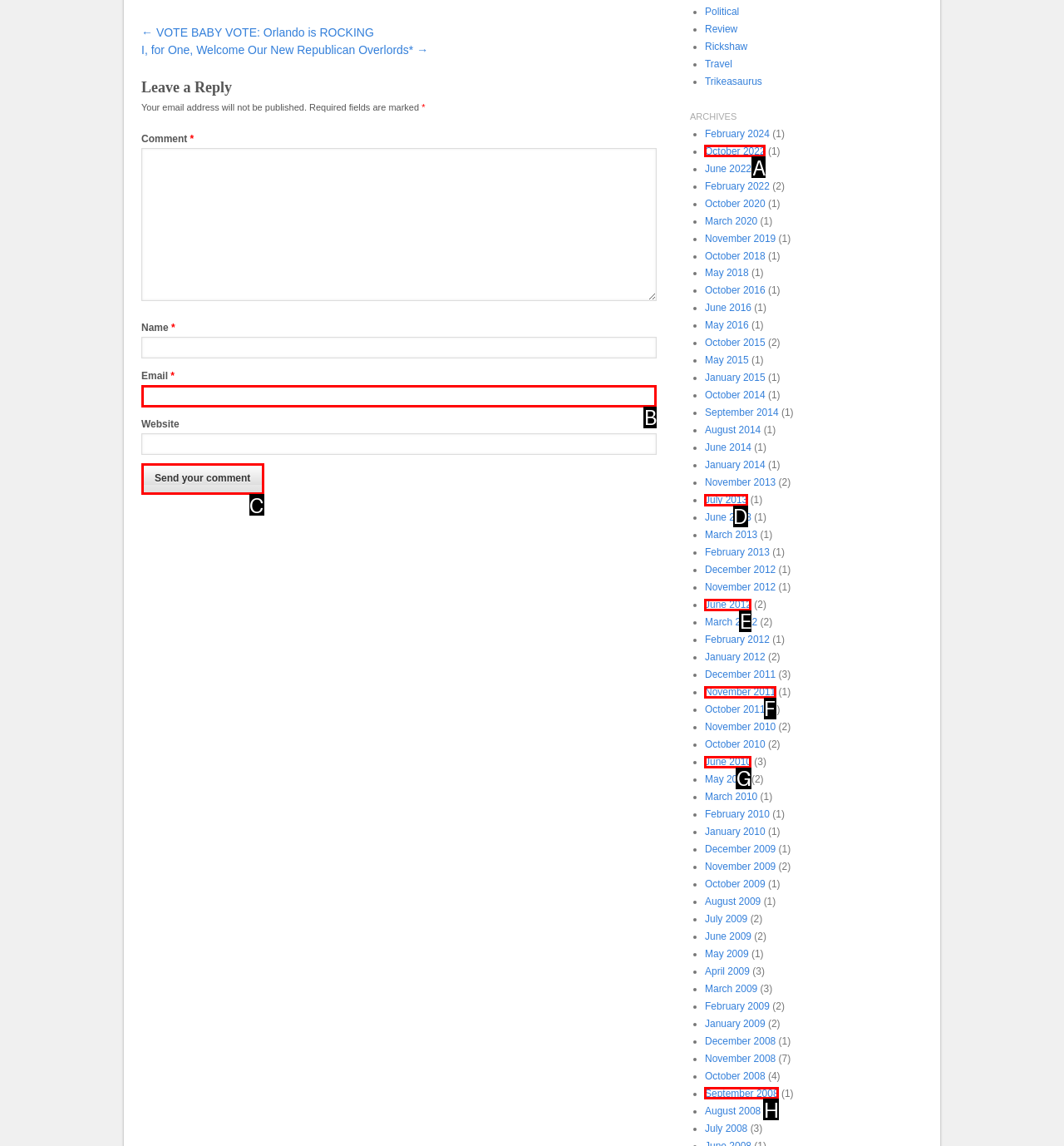Select the right option to accomplish this task: Enter your email address. Reply with the letter corresponding to the correct UI element.

B